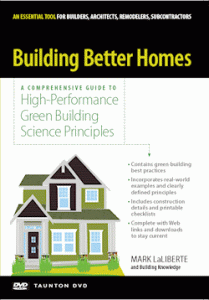Answer the question briefly using a single word or phrase: 
Who is the author of the DVD?

Mark LaLiberte